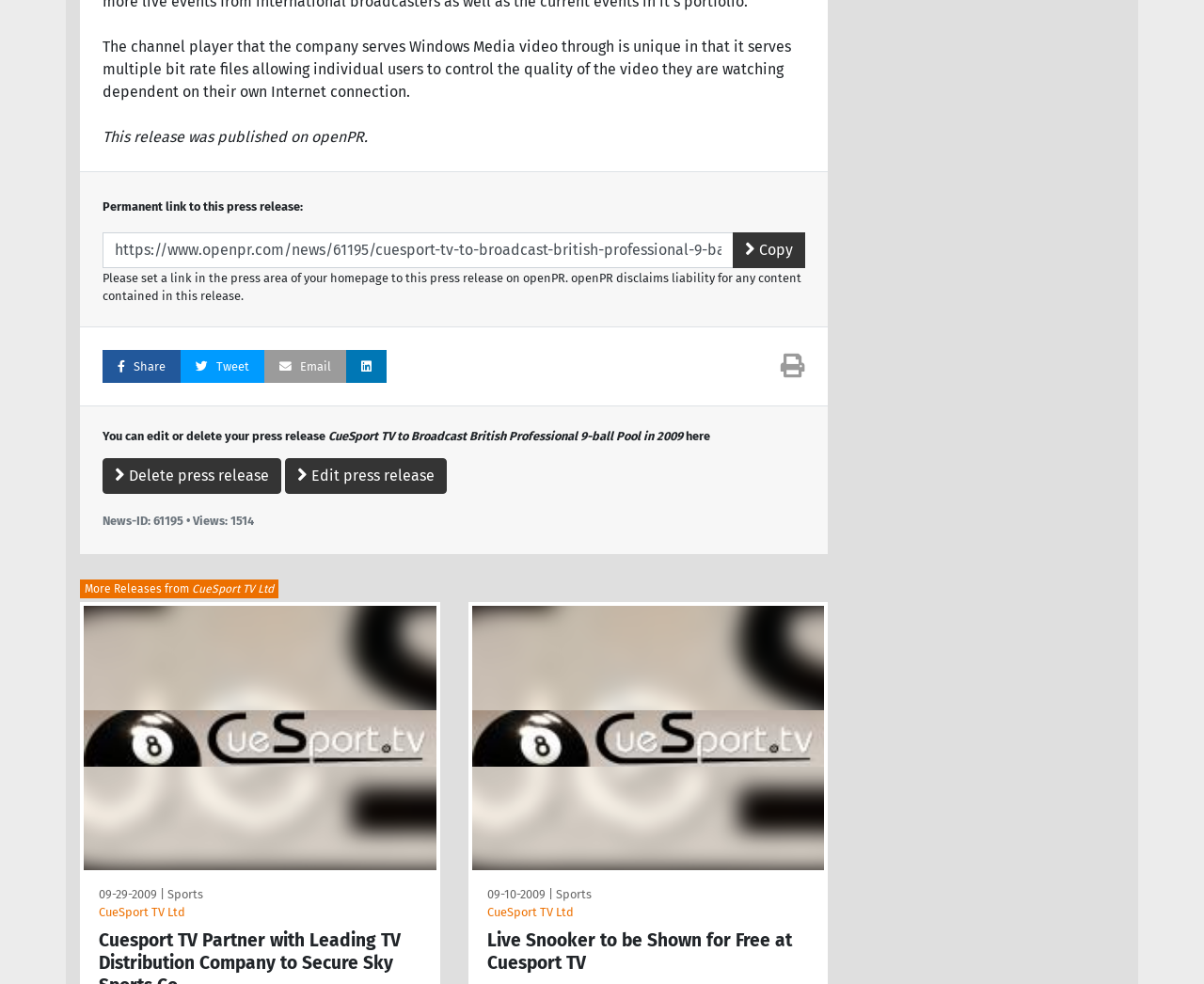Answer this question using a single word or a brief phrase:
What is the topic of the press release?

Sports